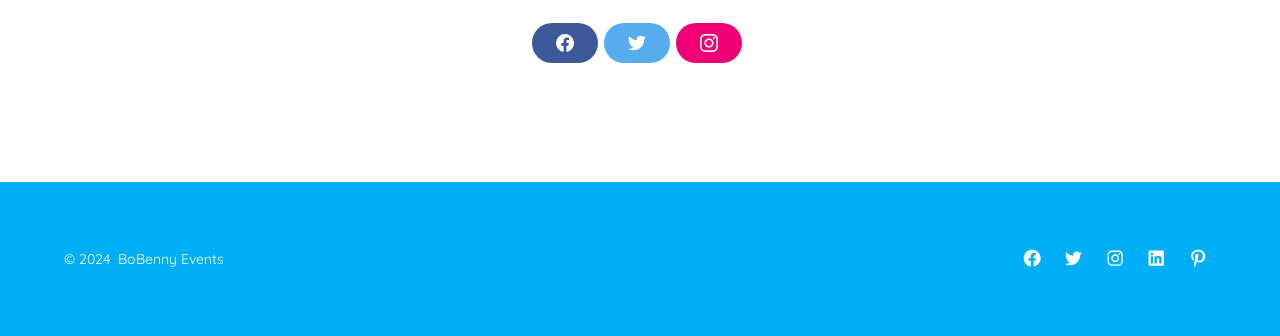Please specify the bounding box coordinates of the clickable section necessary to execute the following command: "Open Pinterest in a new tab".

[0.922, 0.715, 0.95, 0.823]